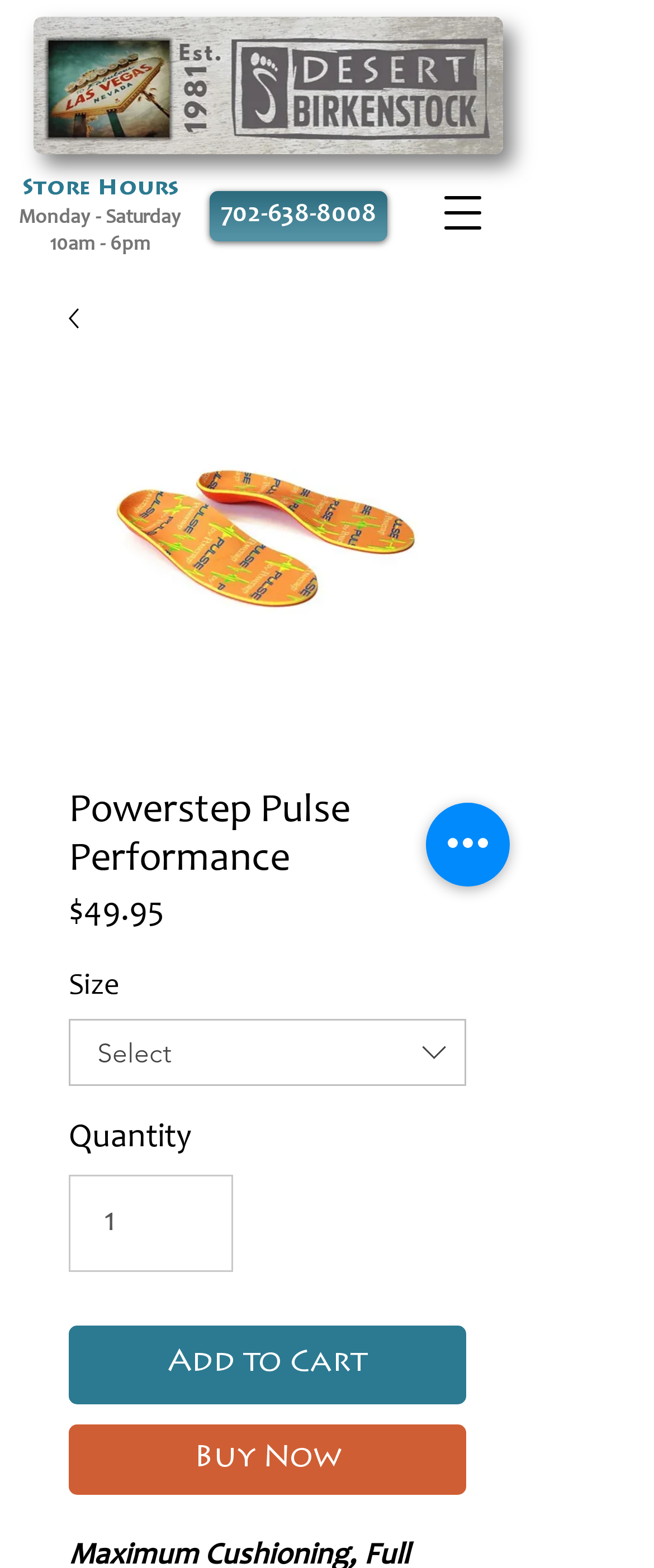What is the purpose of the 'Quick actions' button?
Based on the image, respond with a single word or phrase.

Unknown